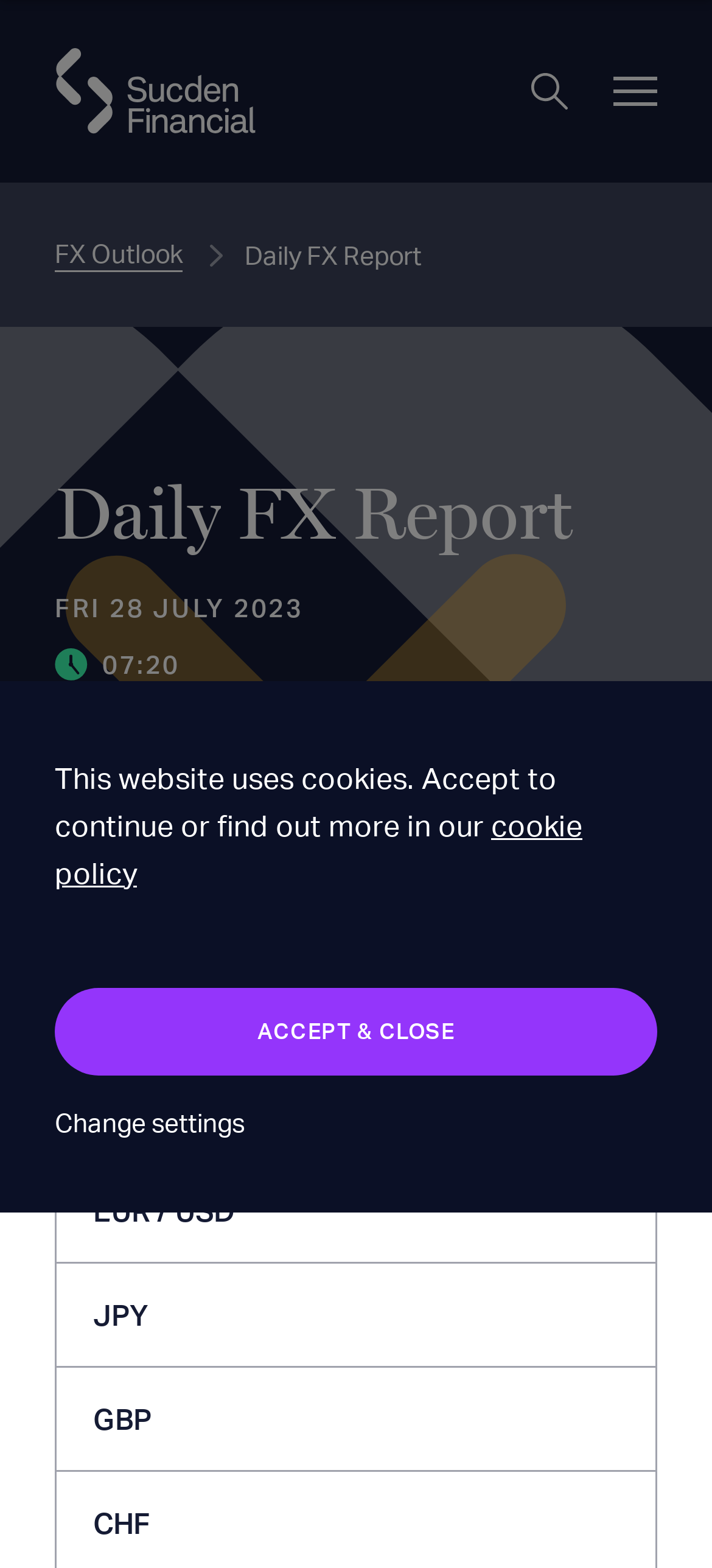Determine the bounding box for the described HTML element: "Save preferences". Ensure the coordinates are four float numbers between 0 and 1 in the format [left, top, right, bottom].

[0.077, 0.948, 0.438, 0.992]